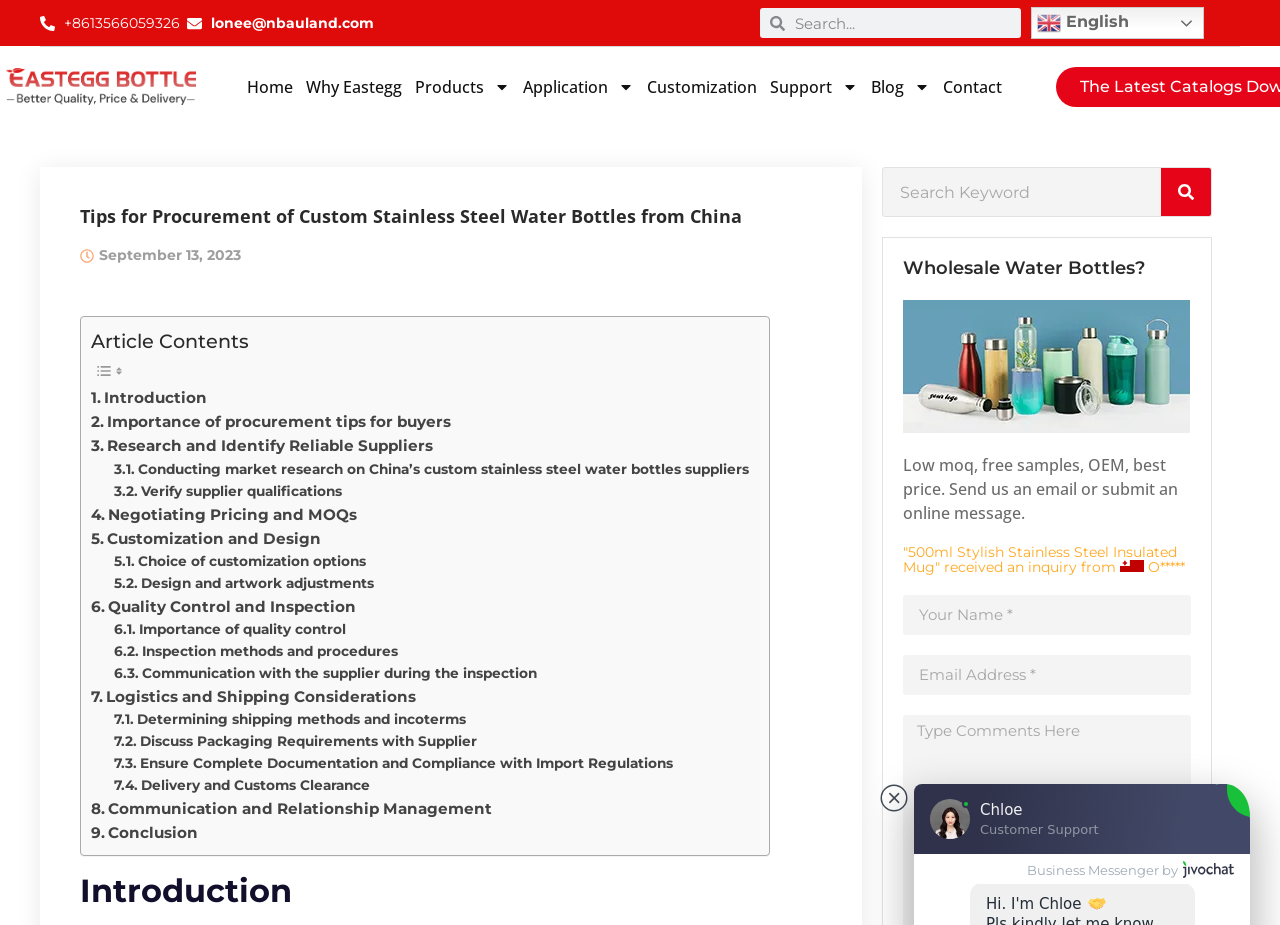Describe all the key features and sections of the webpage thoroughly.

This webpage is an article providing tips and advice to buyers sourcing custom stainless steel water bottles from China. At the top of the page, there is a phone number and an email address, followed by a search bar and a language selection link. Below that, there is a navigation menu with links to different sections of the website, including "Home", "Why Eastegg", "Products", "Application", "Customization", "Support", "Blog", and "Contact".

The main content of the article is divided into sections, each with a heading and a list of links to subtopics. The sections include "Introduction", "Importance of procurement tips for buyers", "Research and Identify Reliable Suppliers", "Negotiating Pricing and MOQs", "Customization and Design", "Quality Control and Inspection", "Logistics and Shipping Considerations", and "Communication and Relationship Management". Each subtopic has a brief description and a link to more information.

On the right side of the page, there is a section with a heading "Wholesale Water Bottles?" and an image of a blog product. Below that, there are several testimonials from customers who have inquired about different products, including premium thermos flasks, stainless steel cups, and vacuum-insulated coffee mugs. Each testimonial includes a brief description of the product and the customer's name.

Overall, the webpage is well-organized and easy to navigate, with clear headings and concise descriptions of each topic. The use of images and testimonials adds visual interest and helps to break up the text.